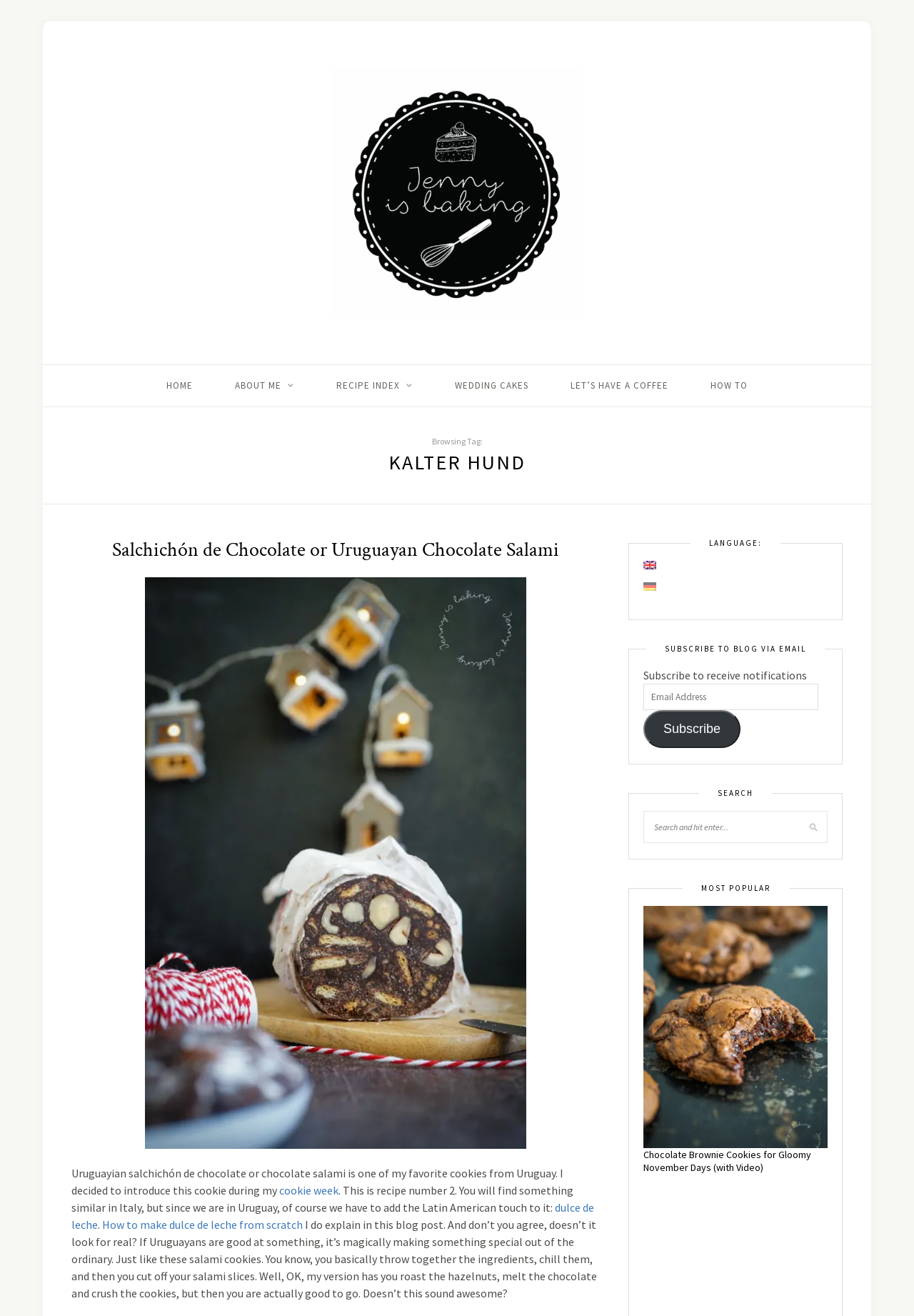Find the bounding box coordinates of the clickable area that will achieve the following instruction: "Click on the 'HOME' link".

[0.182, 0.277, 0.211, 0.309]